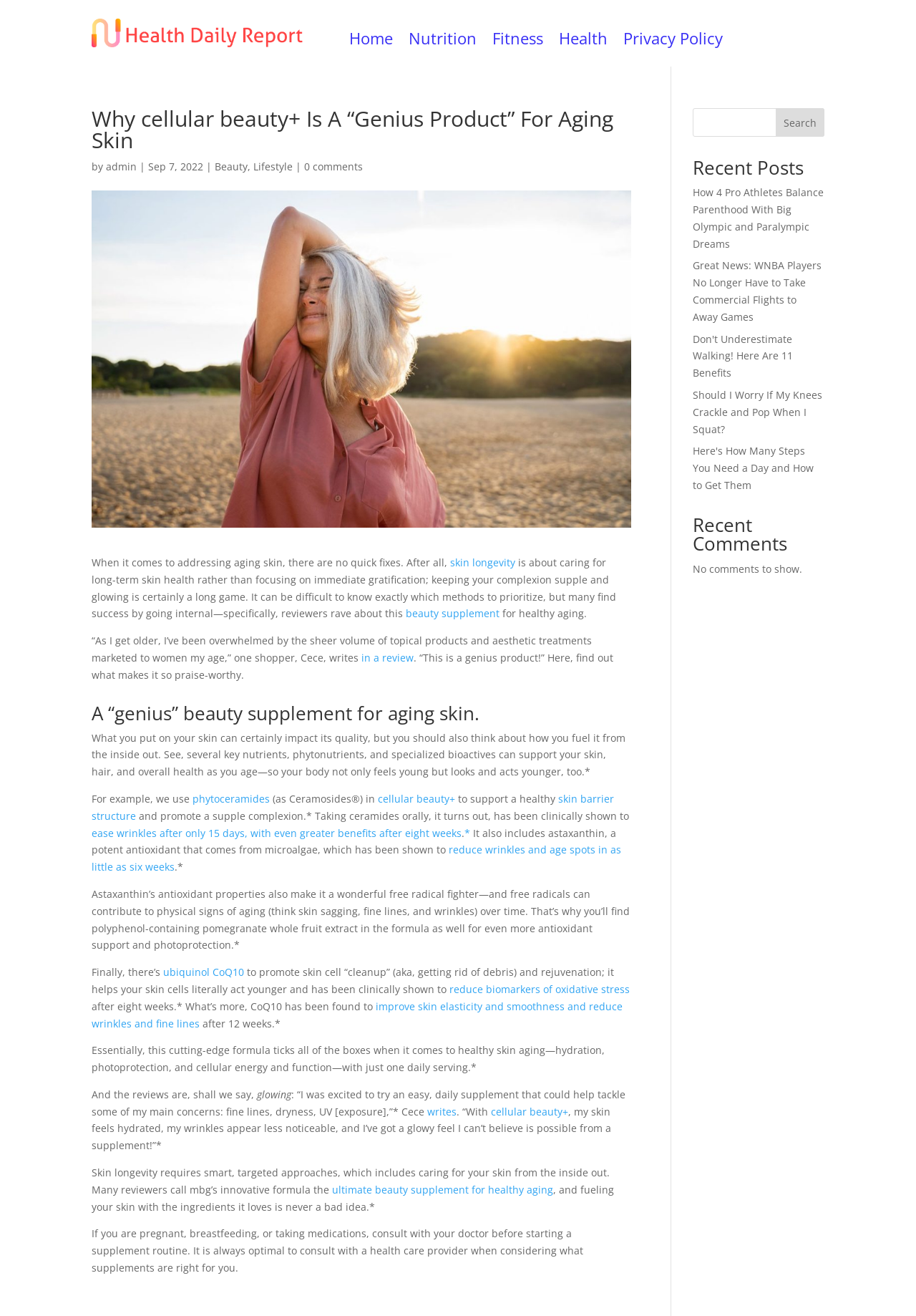How many recent posts are listed on the webpage?
Using the details from the image, give an elaborate explanation to answer the question.

The number of recent posts can be determined by counting the links under the heading 'Recent Posts', which are 5 in total.